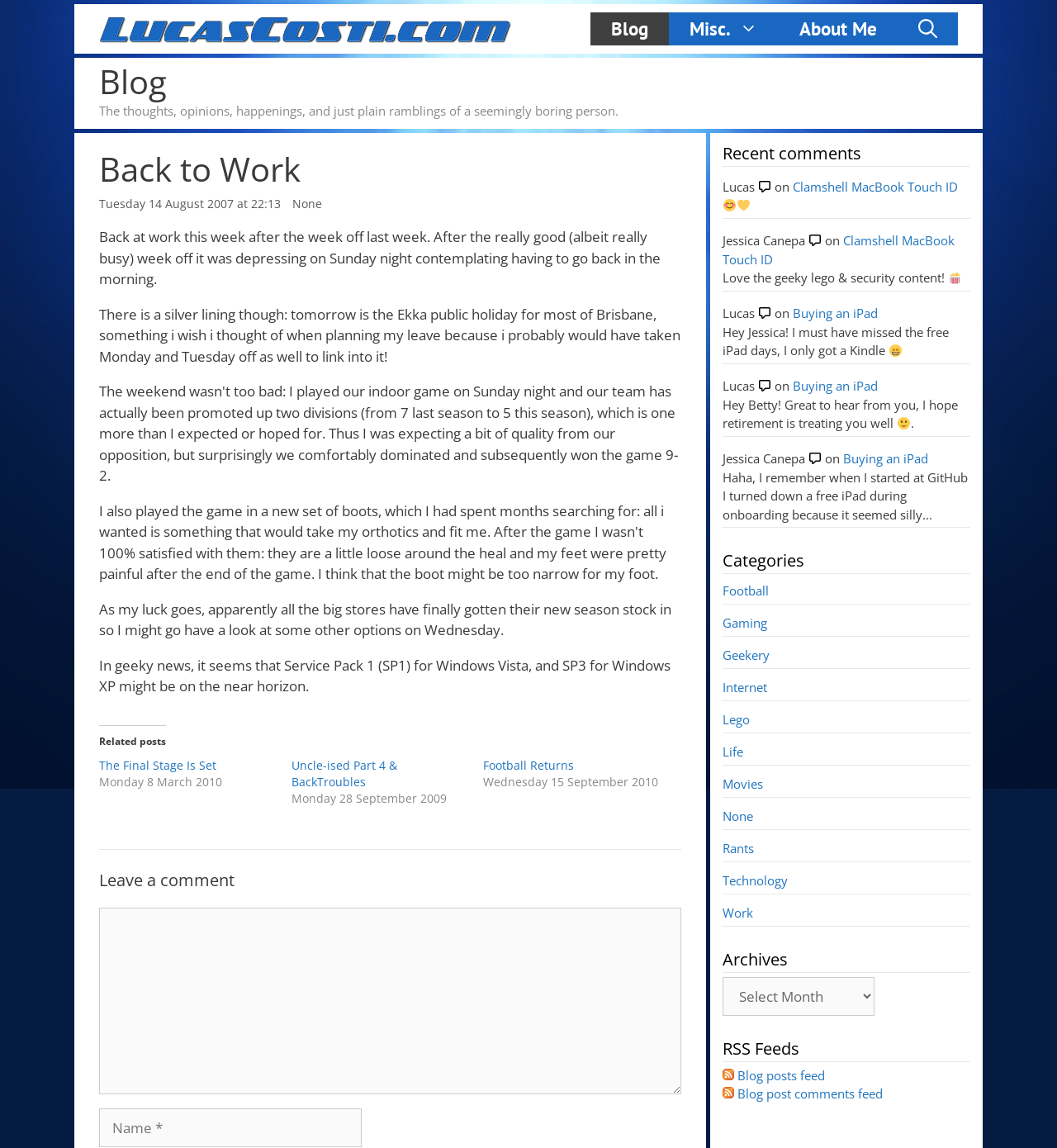Write an exhaustive caption that covers the webpage's main aspects.

This webpage is a blog post titled "Back to Work" on LucasCosti.com. At the top, there is a banner with a link to the website's homepage and a navigation menu with links to "Blog", "Misc.", "About Me", and a search bar. Below the banner, there is a heading that reads "Blog" and a brief description of the blog.

The main content of the blog post is divided into several sections. The first section has a heading "Back to Work" and a paragraph of text describing the author's return to work after a week off. The text is followed by several paragraphs discussing the author's plans and thoughts about work and personal life.

Below the main content, there is a section titled "Related posts" with links to three other blog posts. Following this section, there is a comment form where users can leave a comment, with fields for name and comment.

On the right side of the page, there are three complementary sections. The first section displays recent comments, with the commenter's name, a link to the original post, and the comment text. The second section lists categories, with links to various topics such as "Football", "Gaming", and "Technology". The third section is an archive section, with a combobox that allows users to select a specific month and year to view archived posts.

Throughout the page, there are several images, including a logo for LucasCosti.com, emojis, and icons. The overall layout is organized, with clear headings and concise text, making it easy to navigate and read.